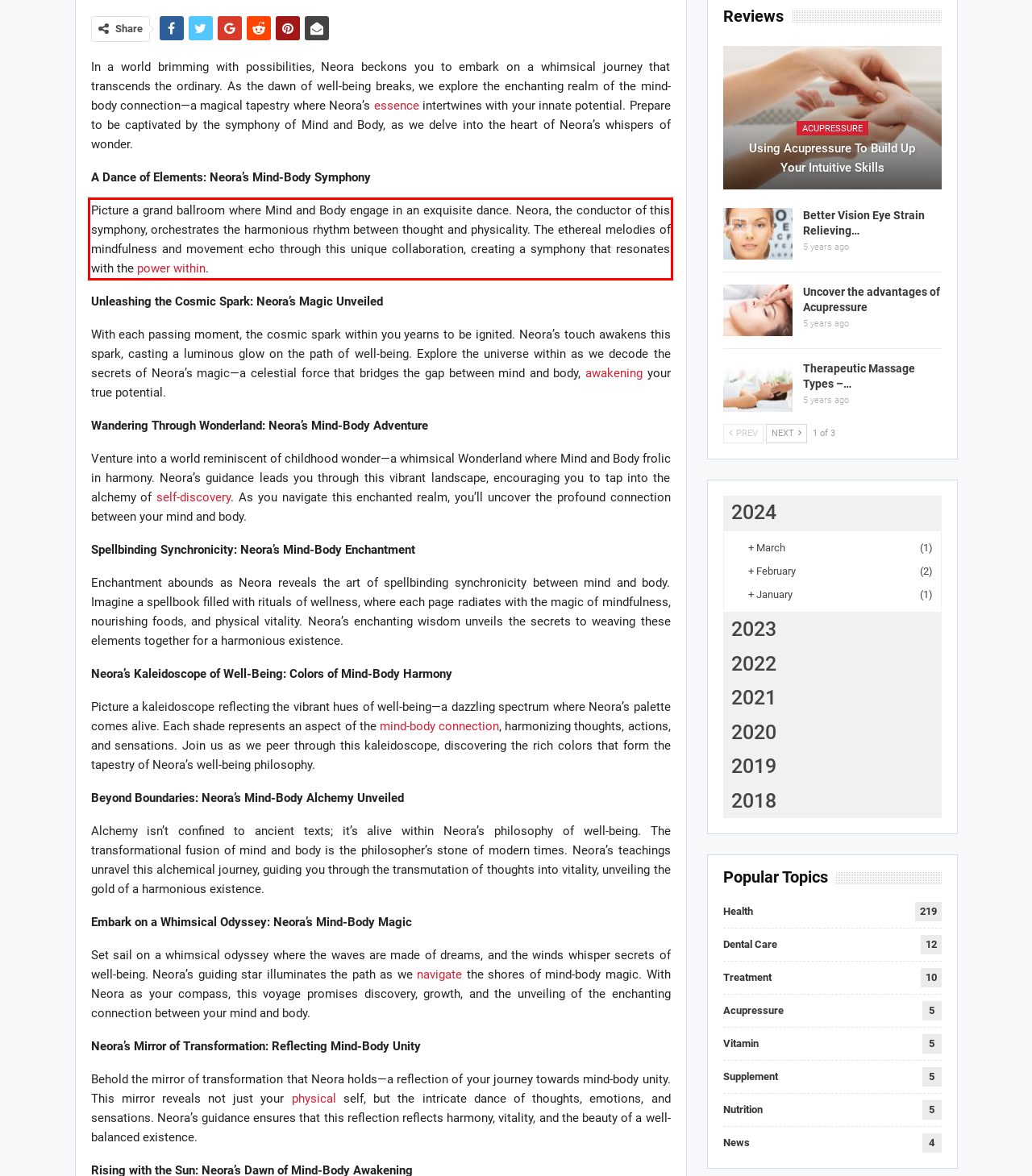Extract and provide the text found inside the red rectangle in the screenshot of the webpage.

Picture a grand ballroom where Mind and Body engage in an exquisite dance. Neora, the conductor of this symphony, orchestrates the harmonious rhythm between thought and physicality. The ethereal melodies of mindfulness and movement echo through this unique collaboration, creating a symphony that resonates with the power within.